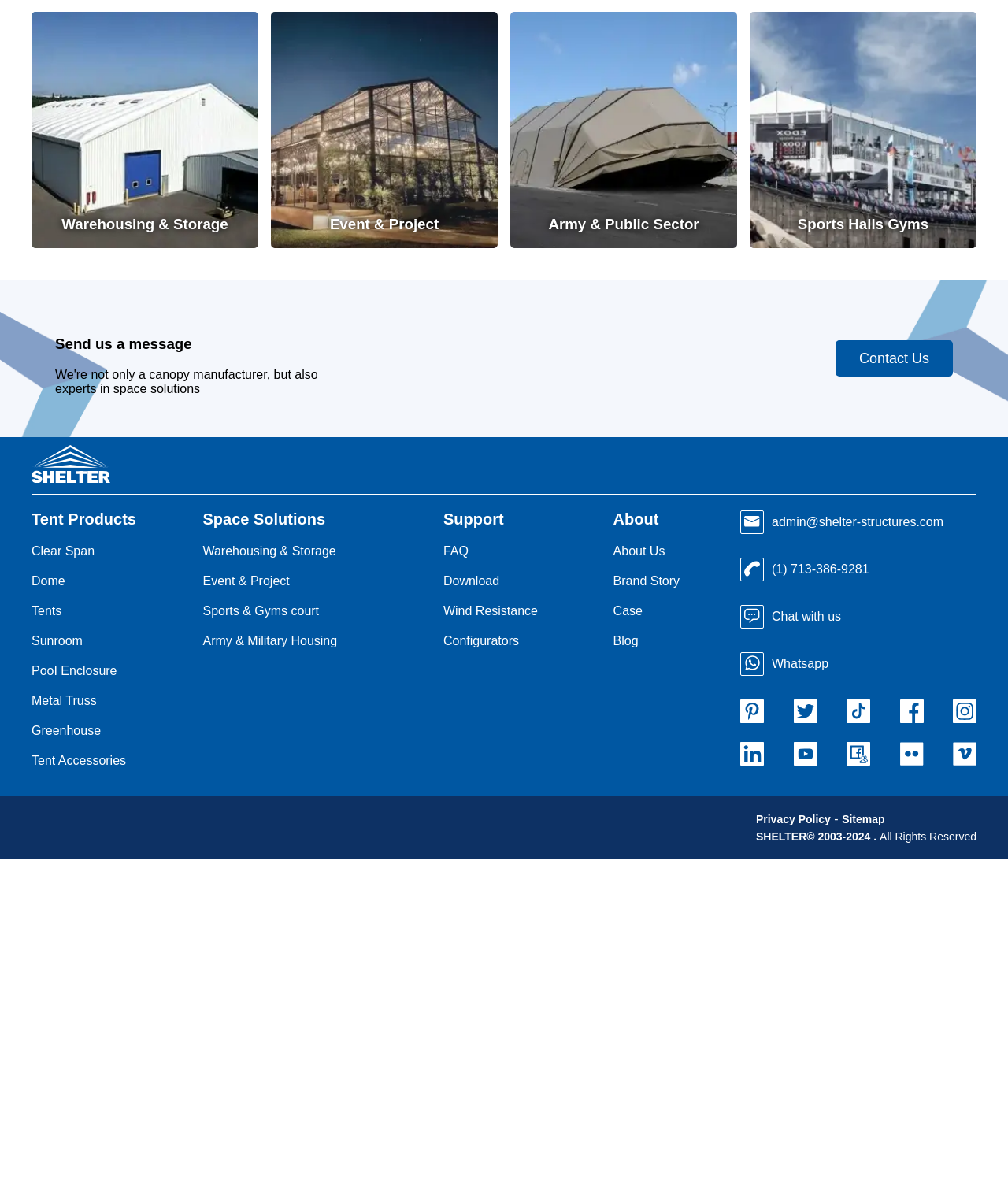With reference to the image, please provide a detailed answer to the following question: What social media platforms are available?

I found the social media platforms by looking at the image elements with the corresponding platform names, which are located at the bottom of the webpage.